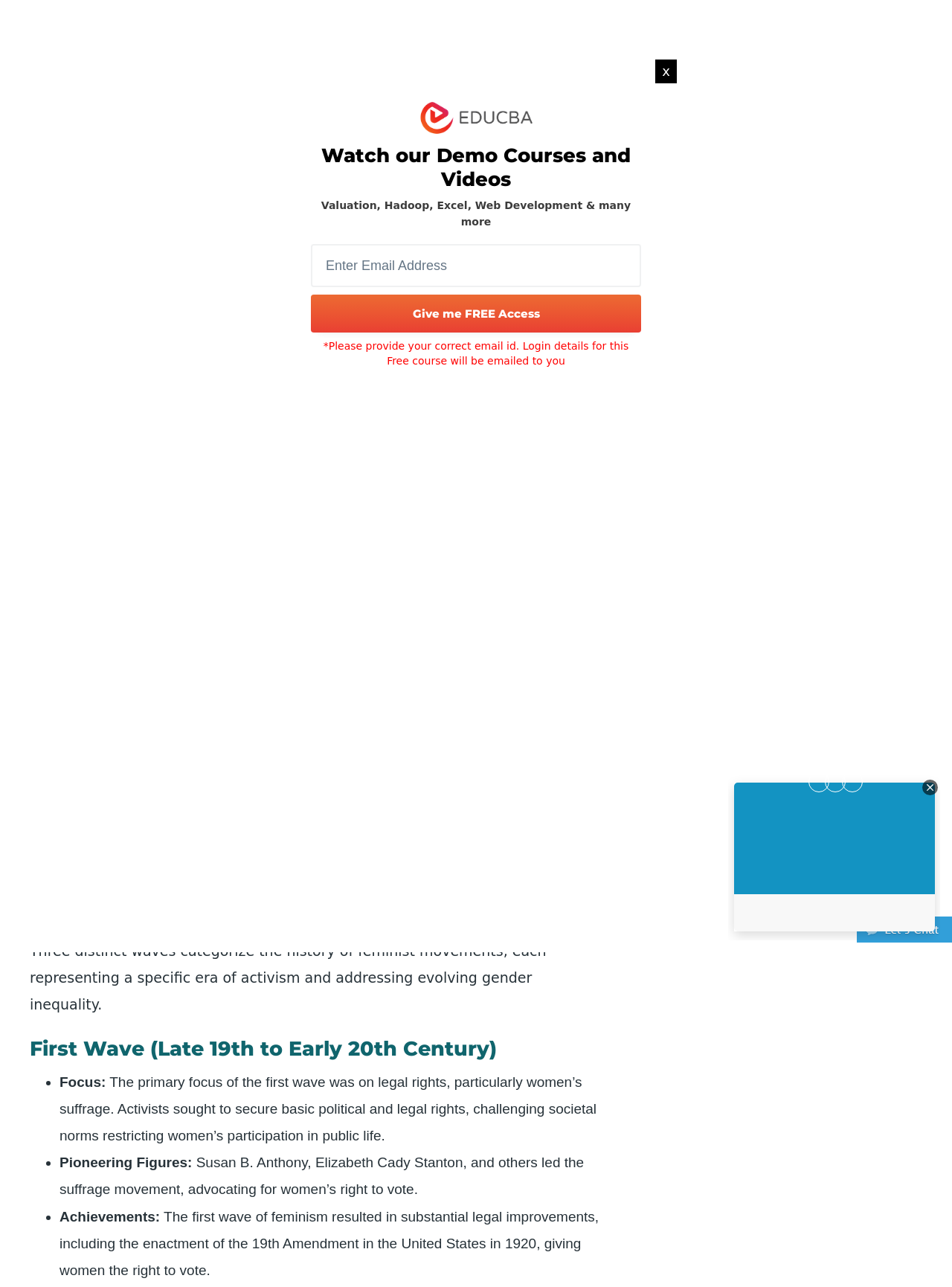What is the purpose of the search bar?
Examine the webpage screenshot and provide an in-depth answer to the question.

The purpose of the search bar can be determined by looking at the placeholder text 'Search for Tutorials / Courses', which indicates that the search bar is used to search for tutorials or courses on the website.